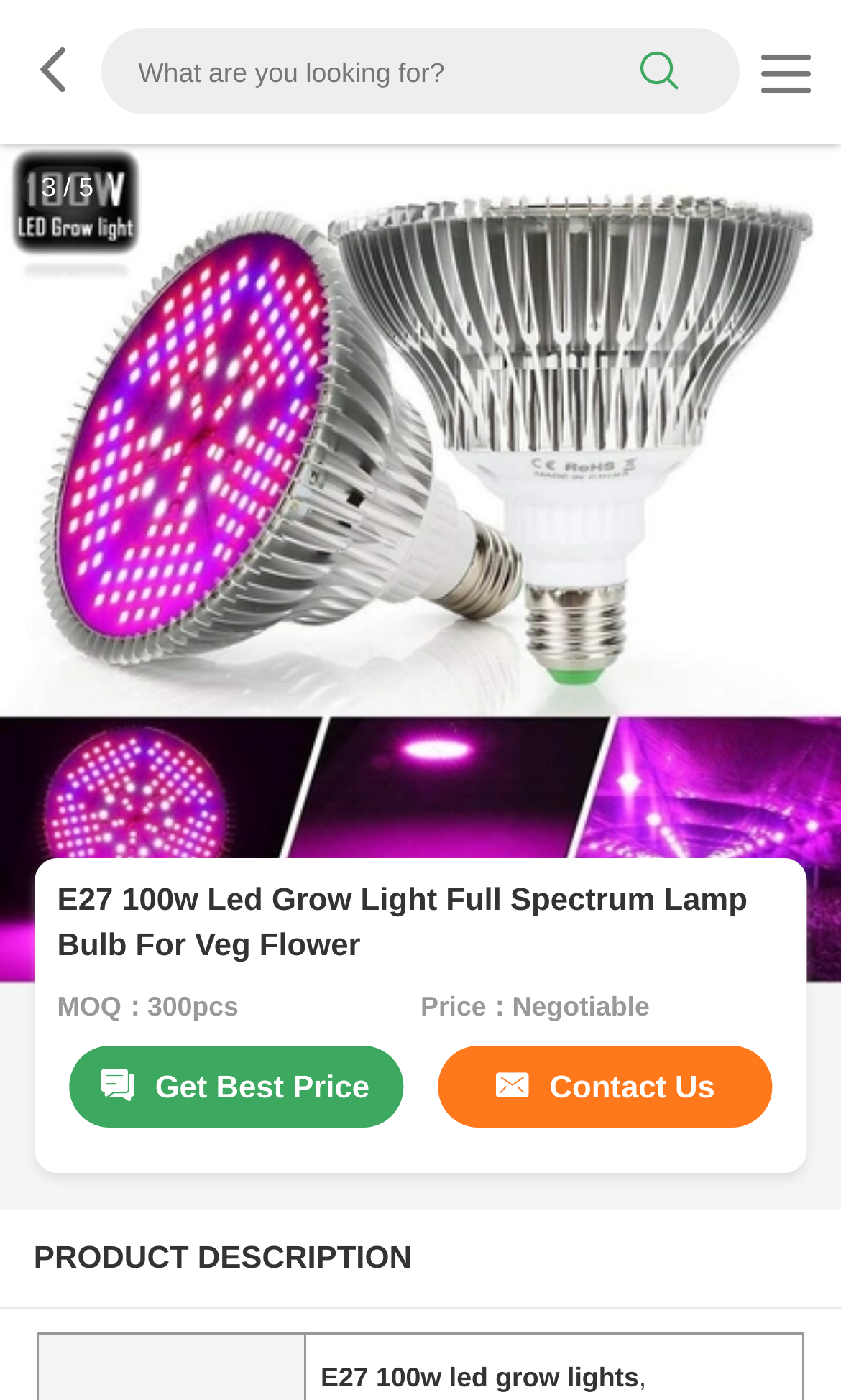Locate the primary headline on the webpage and provide its text.

E27 100w Led Grow Light Full Spectrum Lamp Bulb For Veg Flower